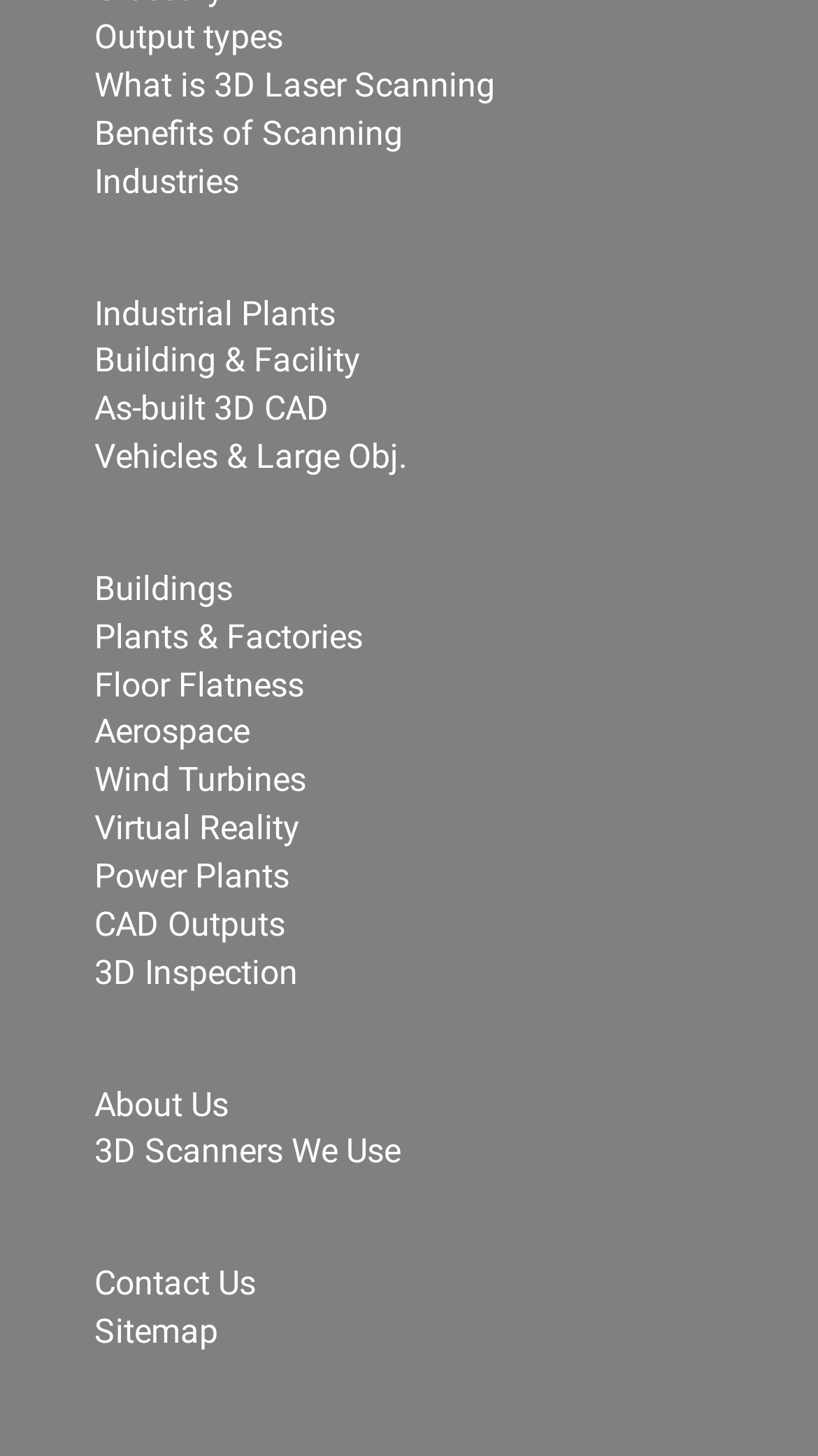How many links are there on the webpage?
Using the screenshot, give a one-word or short phrase answer.

21